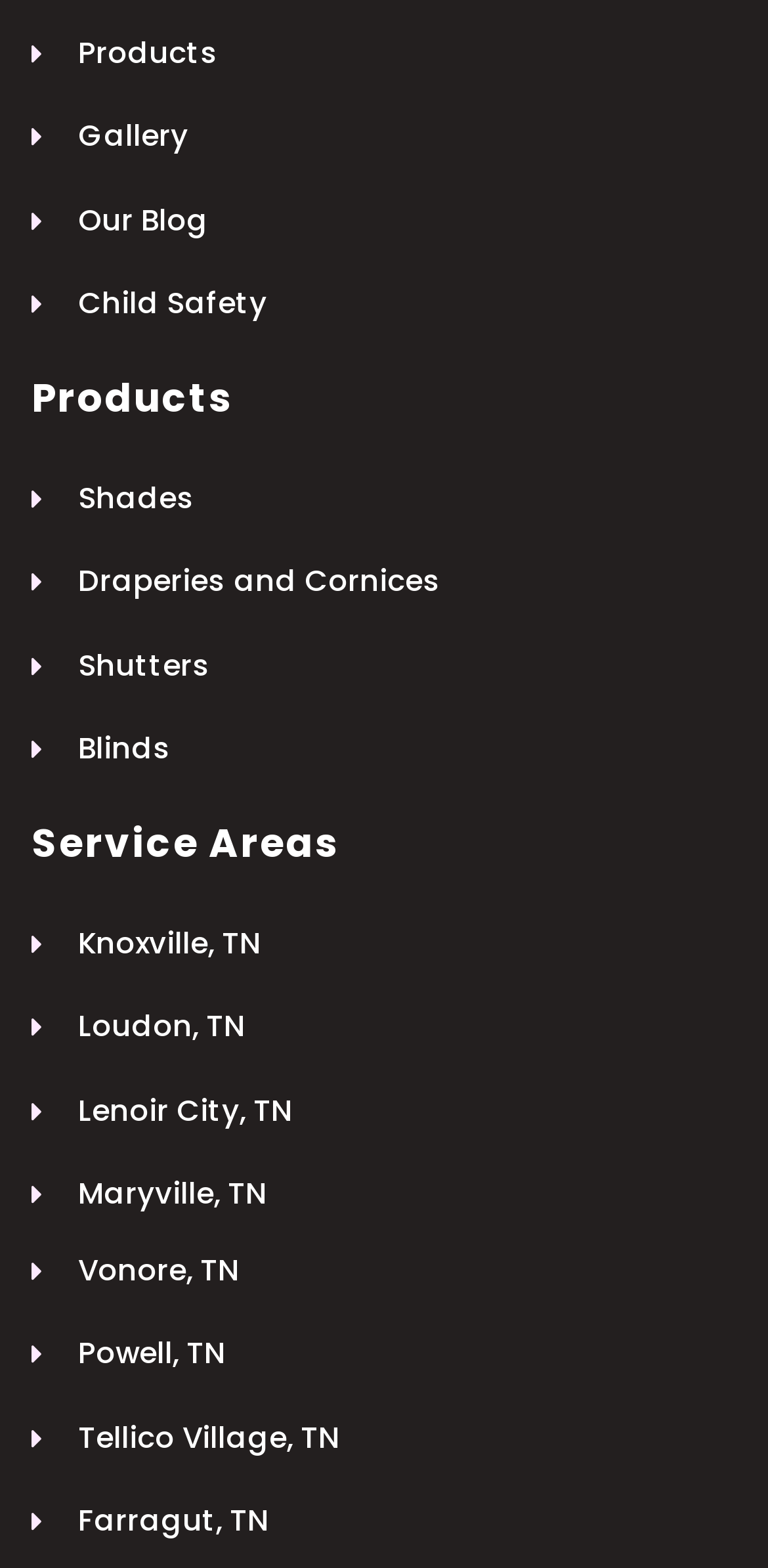Please find the bounding box coordinates in the format (top-left x, top-left y, bottom-right x, bottom-right y) for the given element description. Ensure the coordinates are floating point numbers between 0 and 1. Description: Farragut, TN

[0.041, 0.956, 0.959, 0.985]